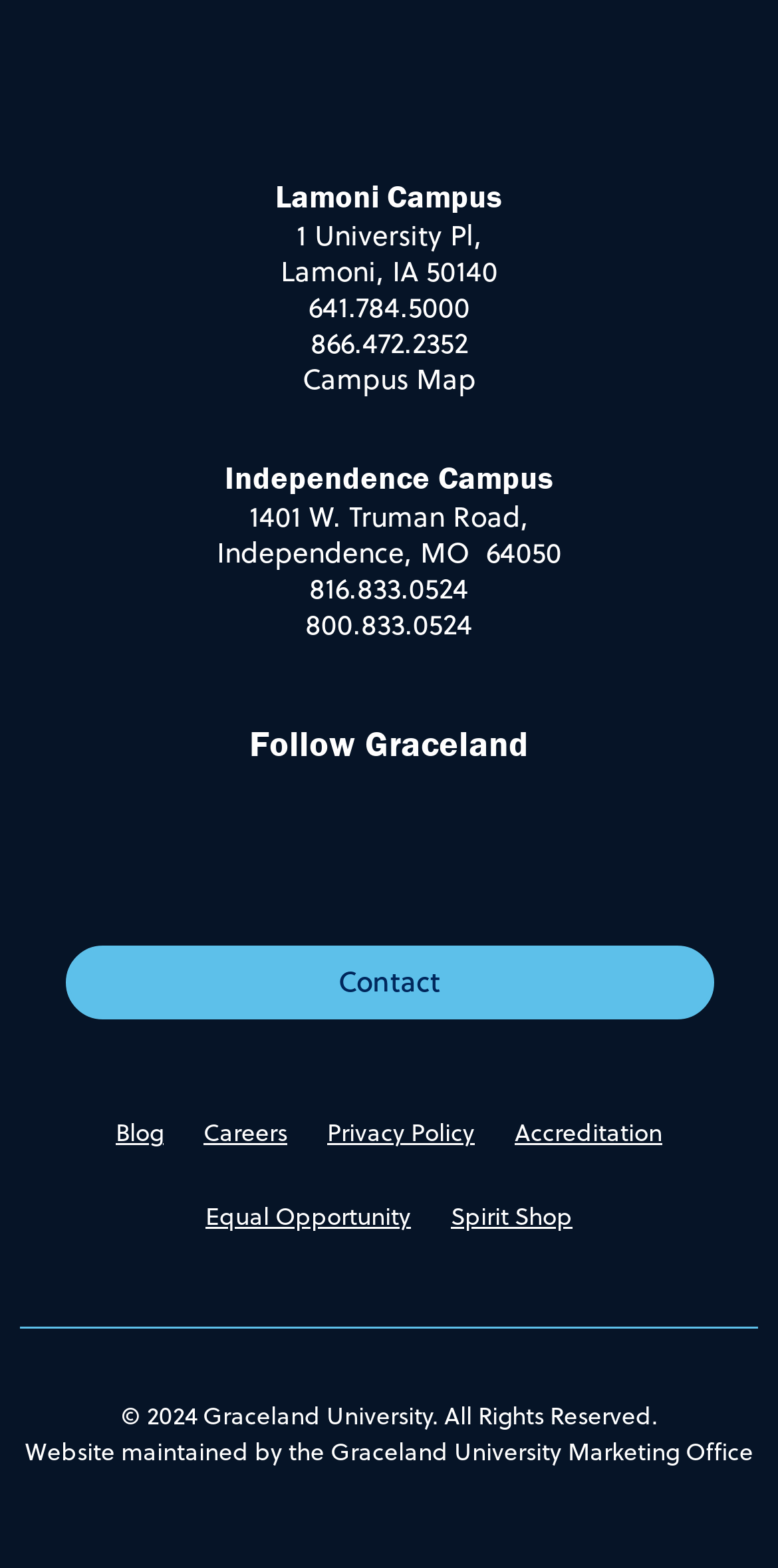Determine the bounding box coordinates of the clickable region to execute the instruction: "Follow Graceland on Facebook". The coordinates should be four float numbers between 0 and 1, denoted as [left, top, right, bottom].

[0.226, 0.514, 0.344, 0.571]